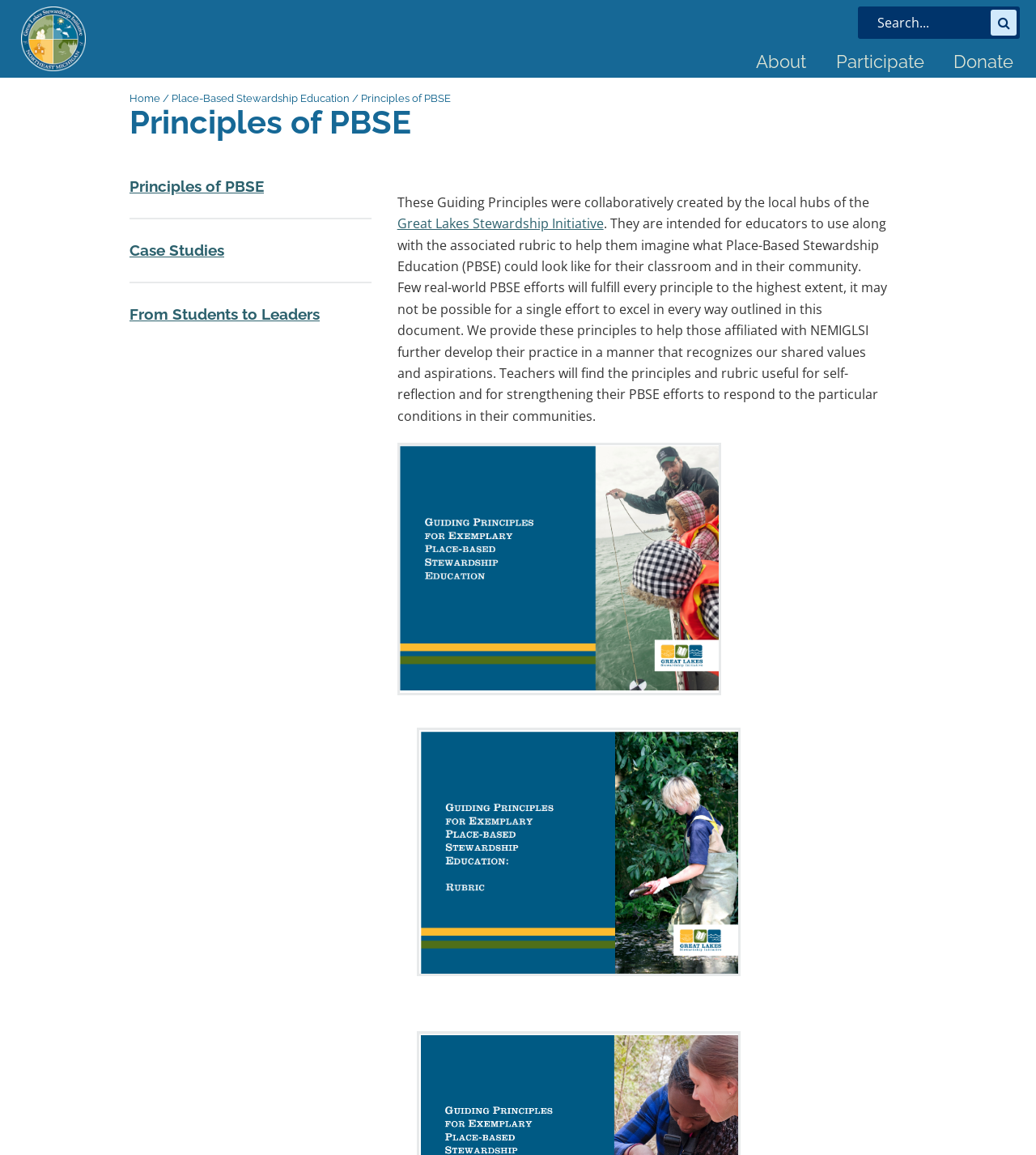Identify the bounding box coordinates of the region that should be clicked to execute the following instruction: "submit search".

[0.956, 0.008, 0.981, 0.031]